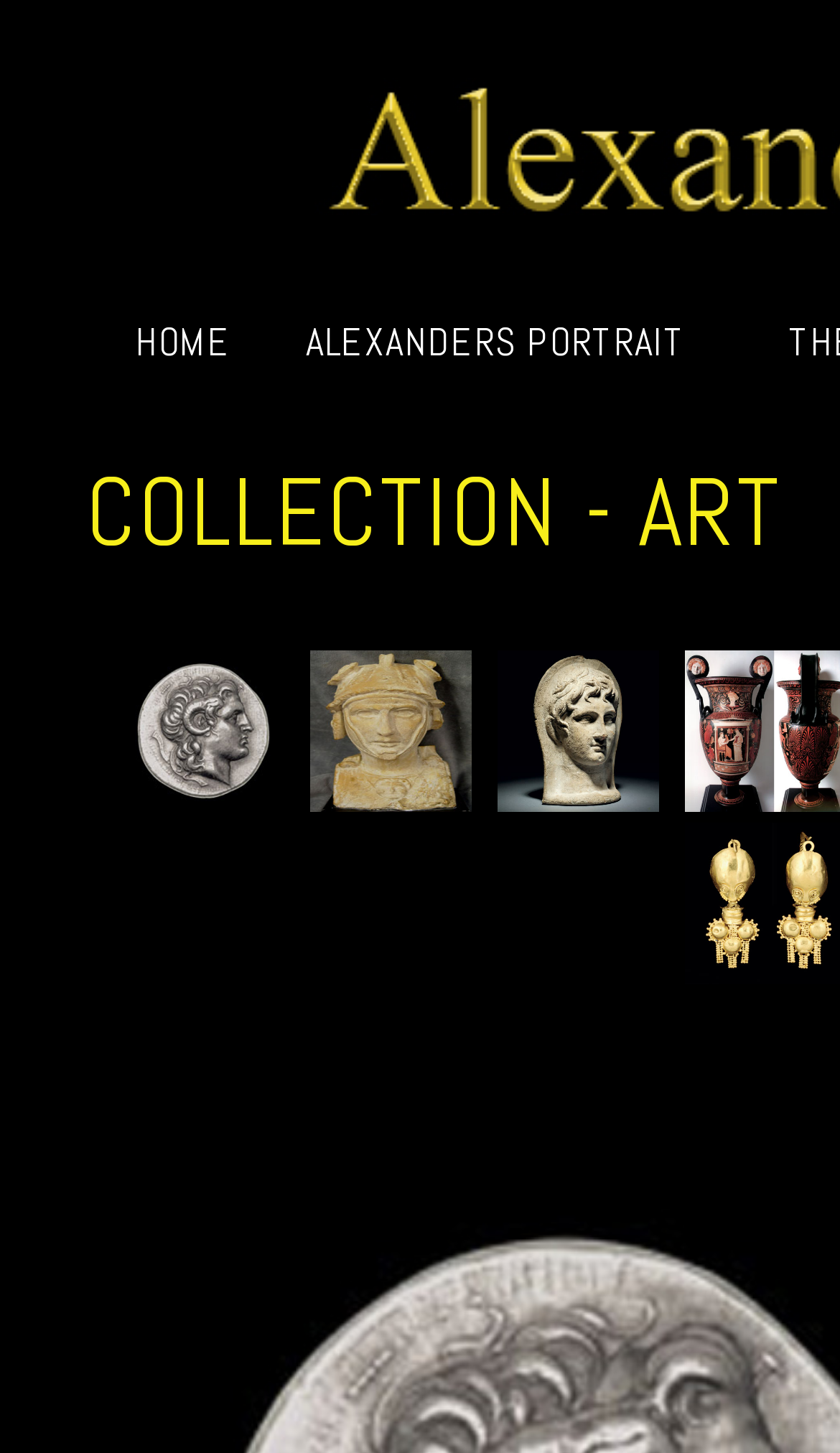Provide the bounding box coordinates for the UI element that is described by this text: "HOME". The coordinates should be in the form of four float numbers between 0 and 1: [left, top, right, bottom].

[0.103, 0.208, 0.333, 0.263]